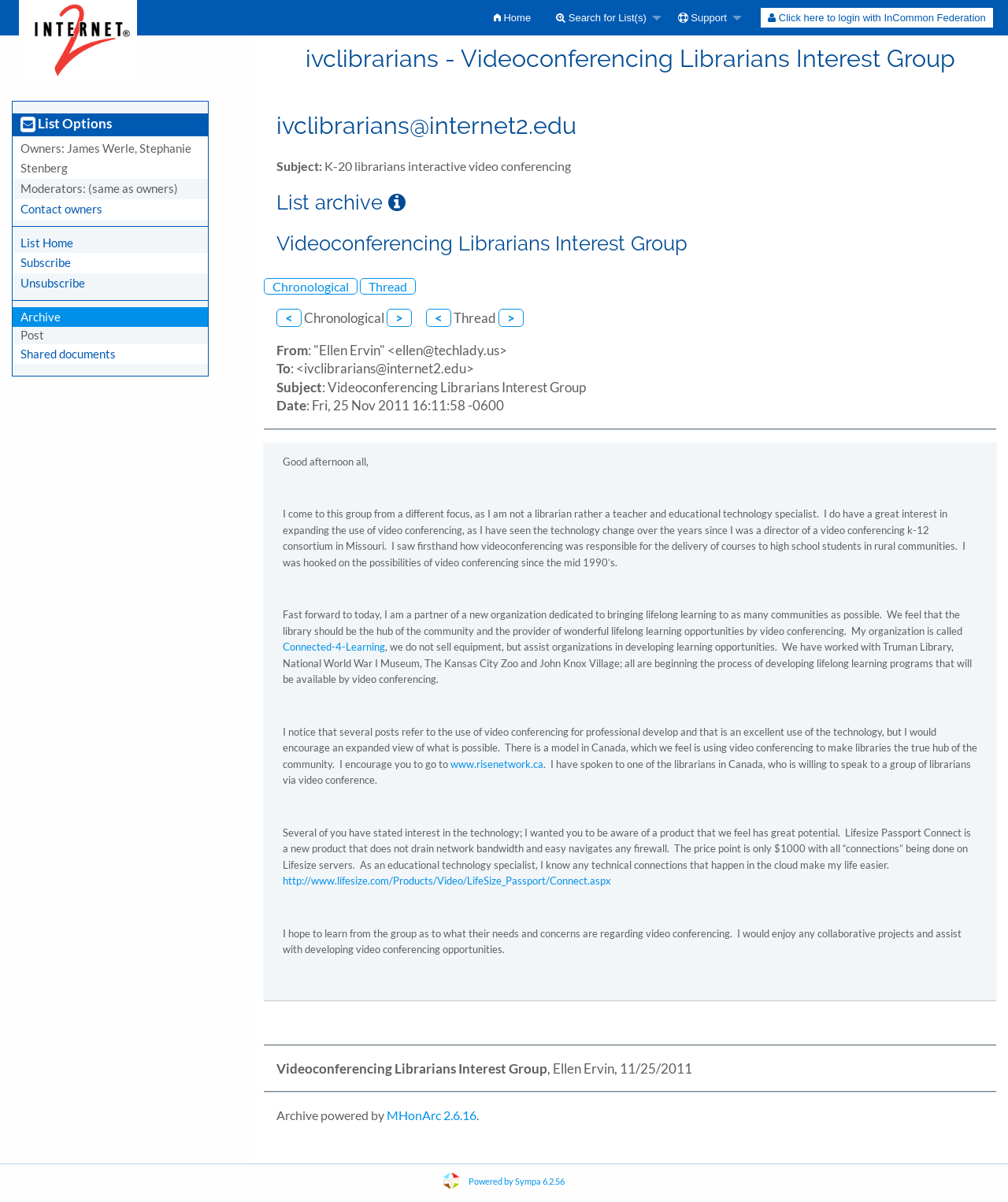Pinpoint the bounding box coordinates of the clickable area necessary to execute the following instruction: "Login with InCommon Federation". The coordinates should be given as four float numbers between 0 and 1, namely [left, top, right, bottom].

[0.755, 0.007, 0.985, 0.023]